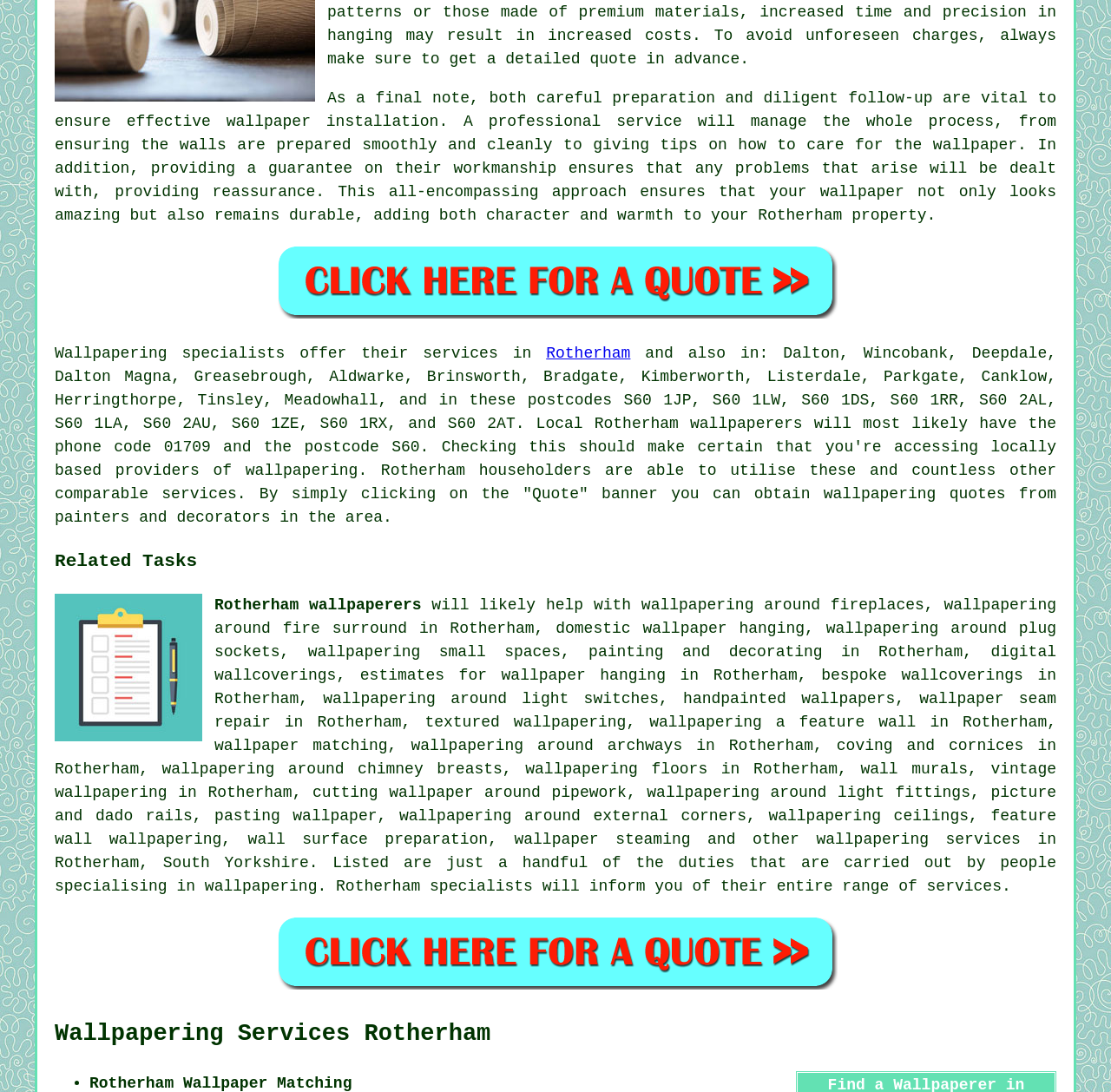Determine the bounding box coordinates of the clickable region to execute the instruction: "View related tasks for wallpapering". The coordinates should be four float numbers between 0 and 1, denoted as [left, top, right, bottom].

[0.049, 0.502, 0.951, 0.527]